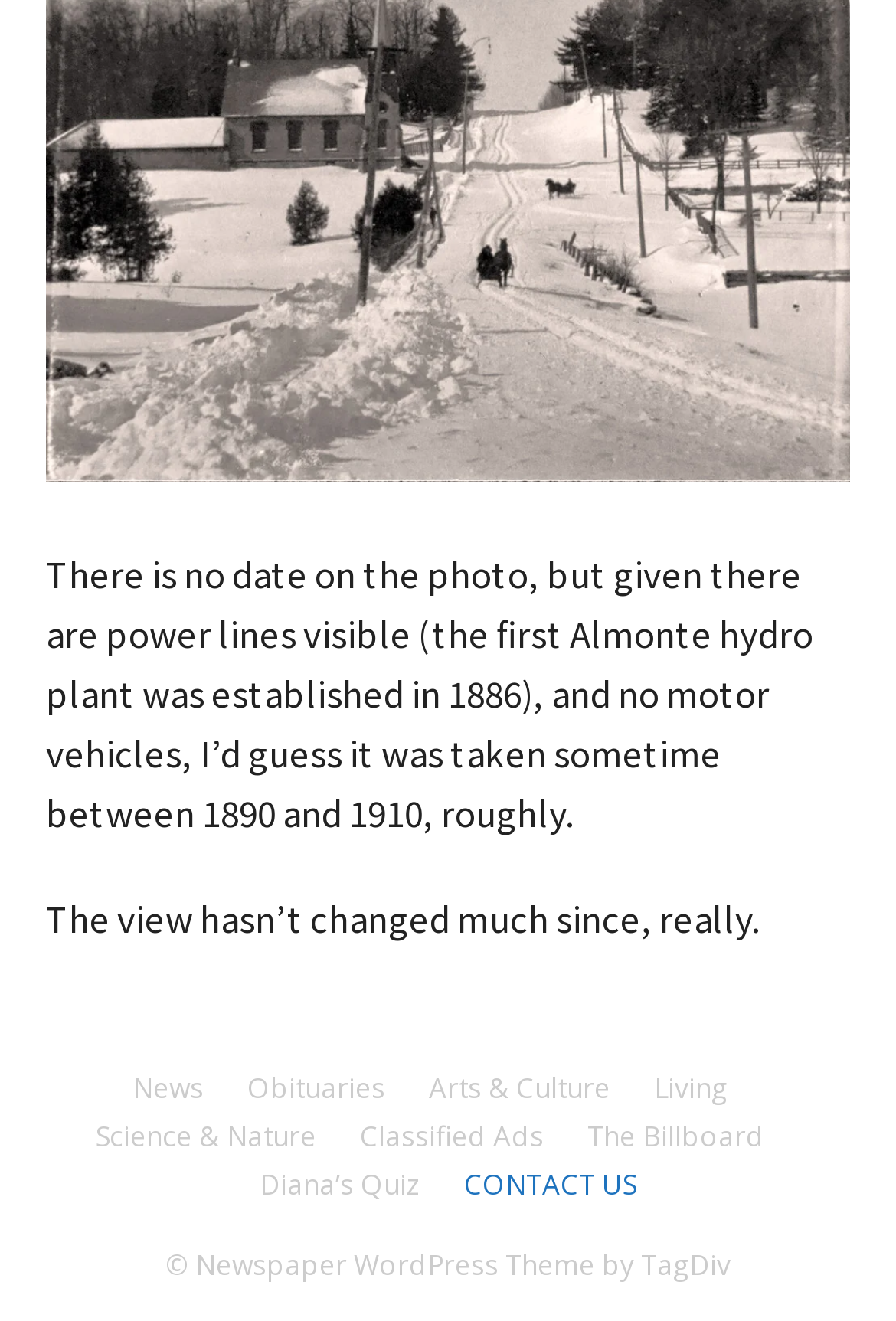What is the position of the 'CONTACT US' link?
Based on the image, respond with a single word or phrase.

Middle bottom